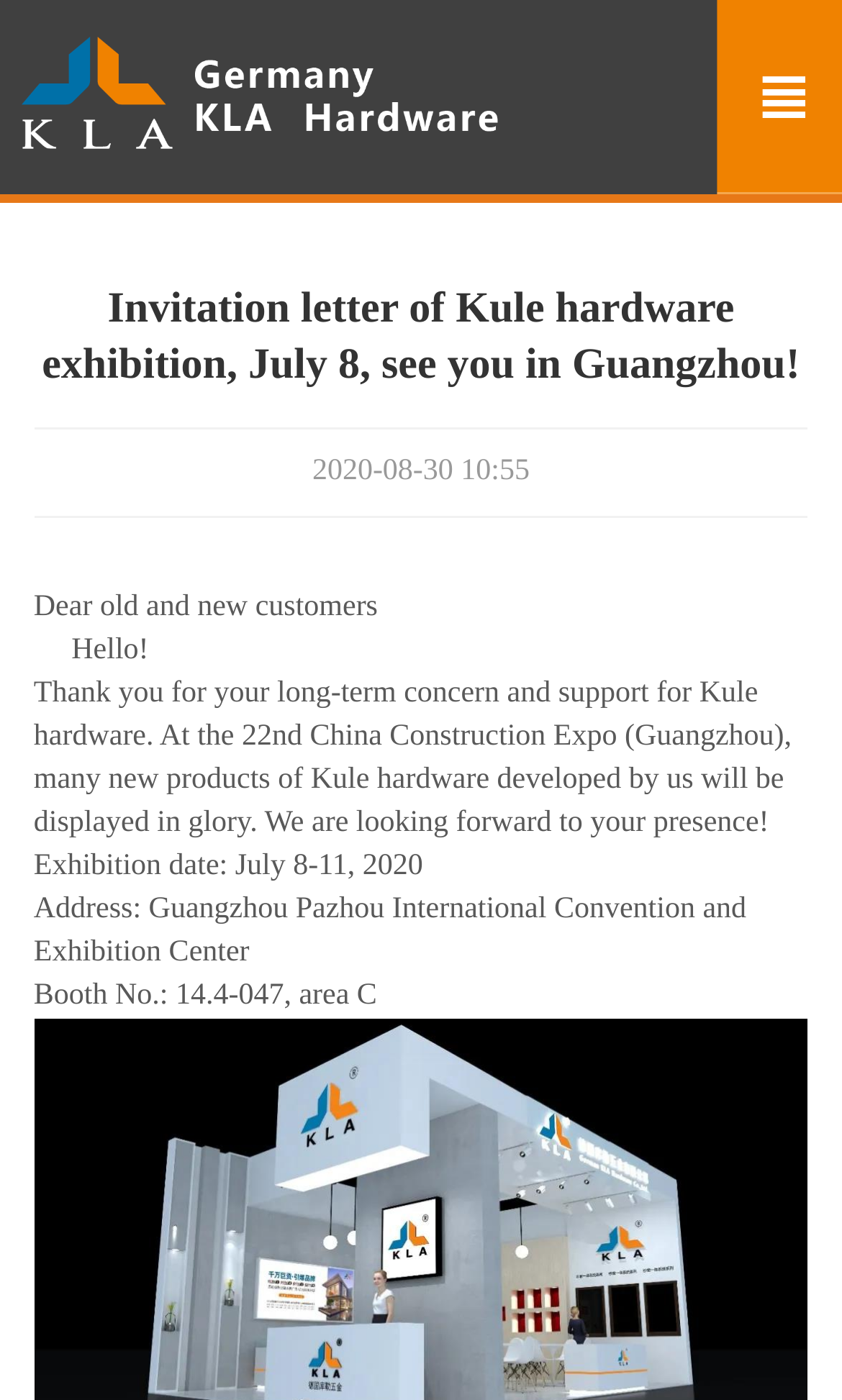For the following element description, predict the bounding box coordinates in the format (top-left x, top-left y, bottom-right x, bottom-right y). All values should be floating point numbers between 0 and 1. Description: alt="KLA"

[0.026, 0.037, 0.626, 0.088]